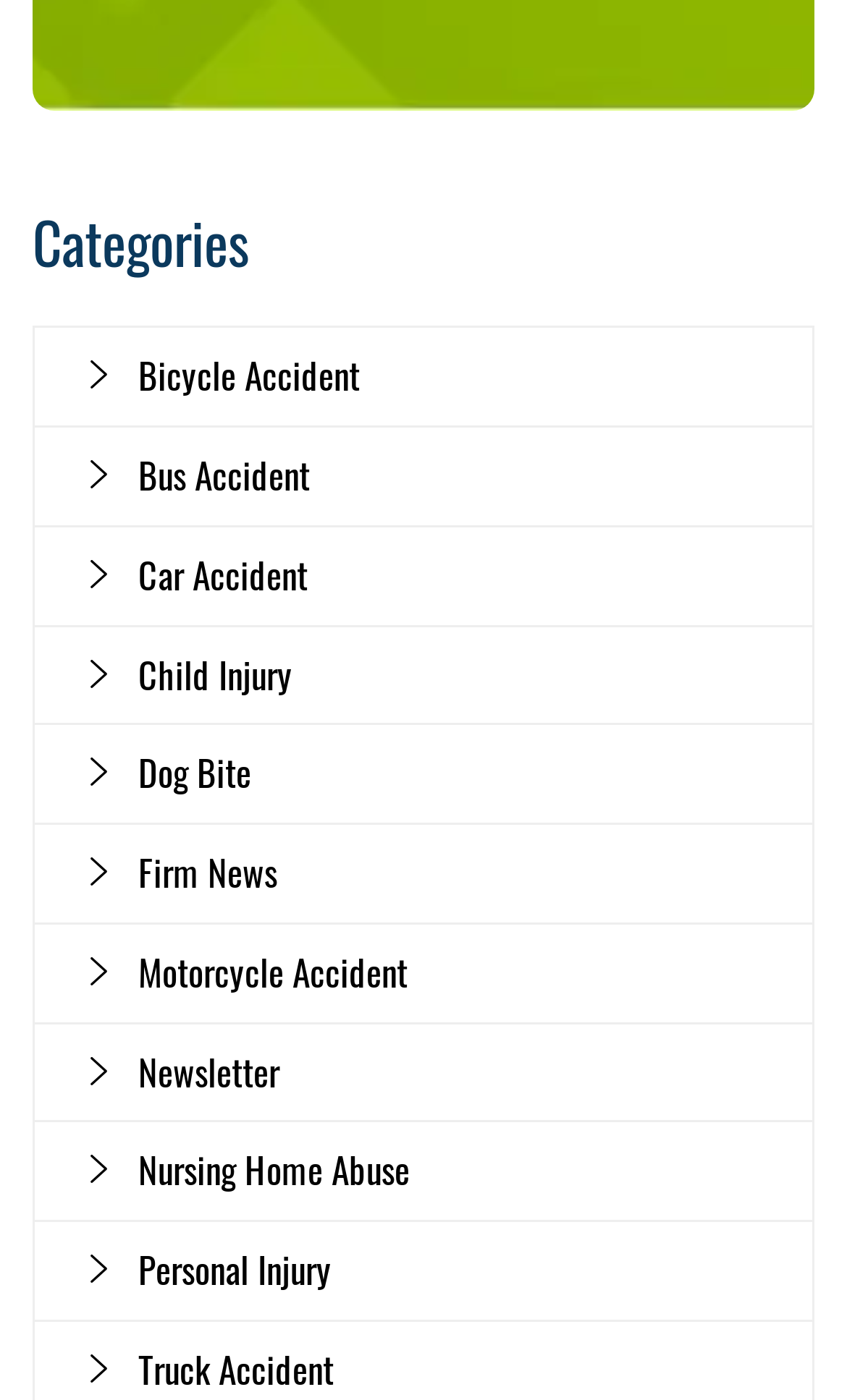Determine the bounding box coordinates of the target area to click to execute the following instruction: "view Car Accident."

[0.099, 0.377, 0.959, 0.446]